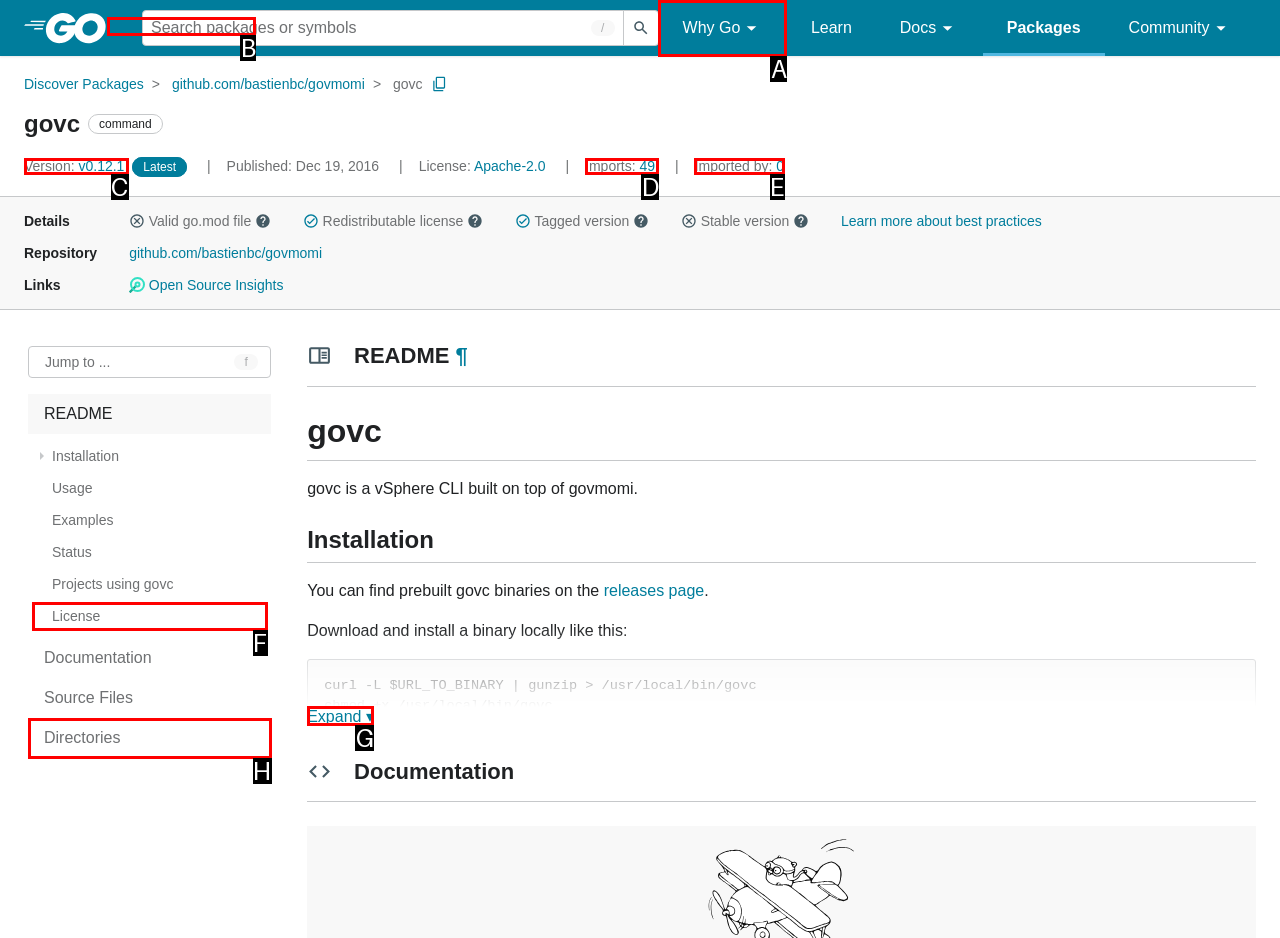Match the following description to a UI element: Skip to Main Content
Provide the letter of the matching option directly.

B